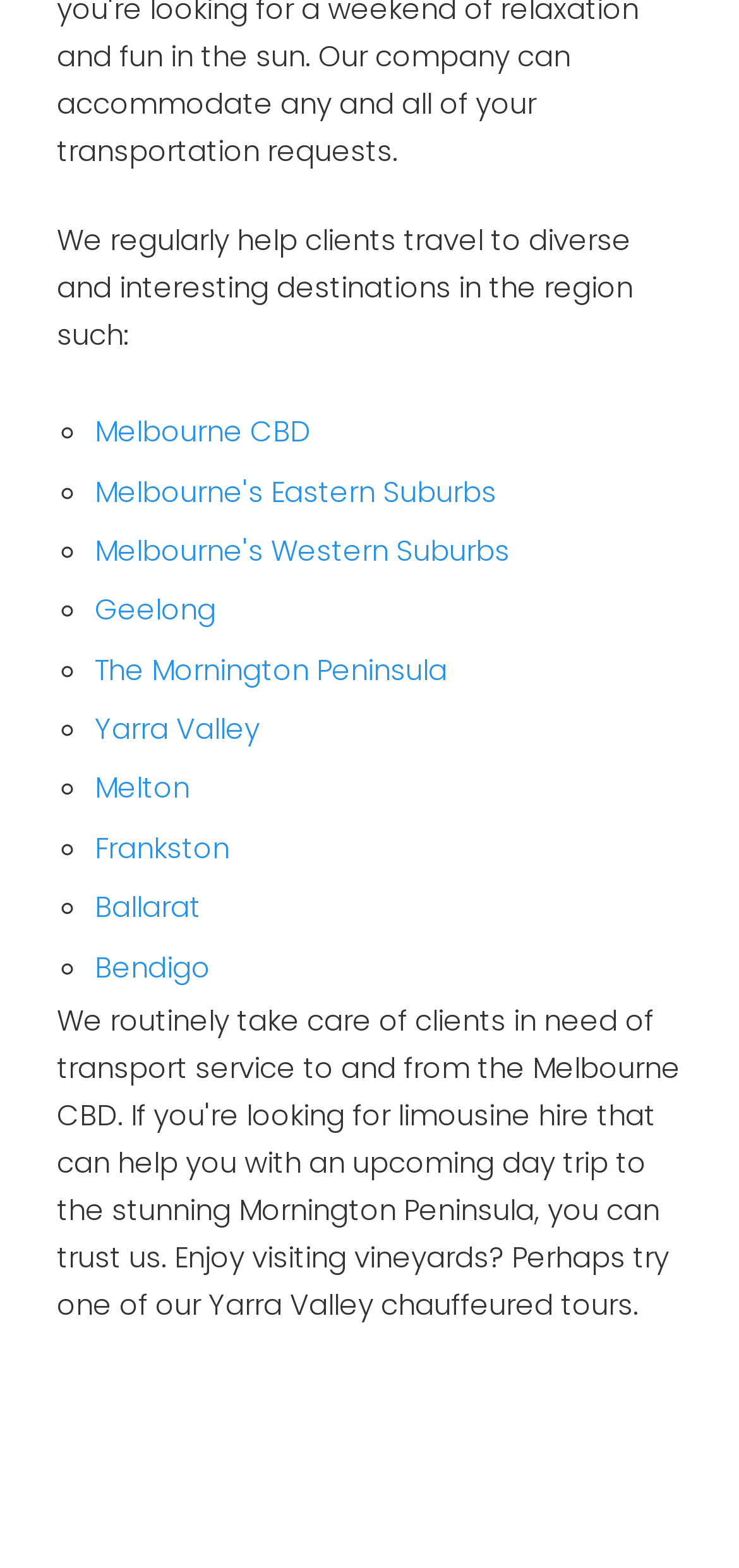Please study the image and answer the question comprehensively:
What destinations does the website help clients travel to?

The website helps clients travel to diverse and interesting destinations in the region, including Melbourne CBD, Melbourne's Eastern Suburbs, Melbourne's Western Suburbs, Geelong, The Mornington Peninsula, Yarra Valley, Melton, Frankston, Ballarat, and Bendigo.